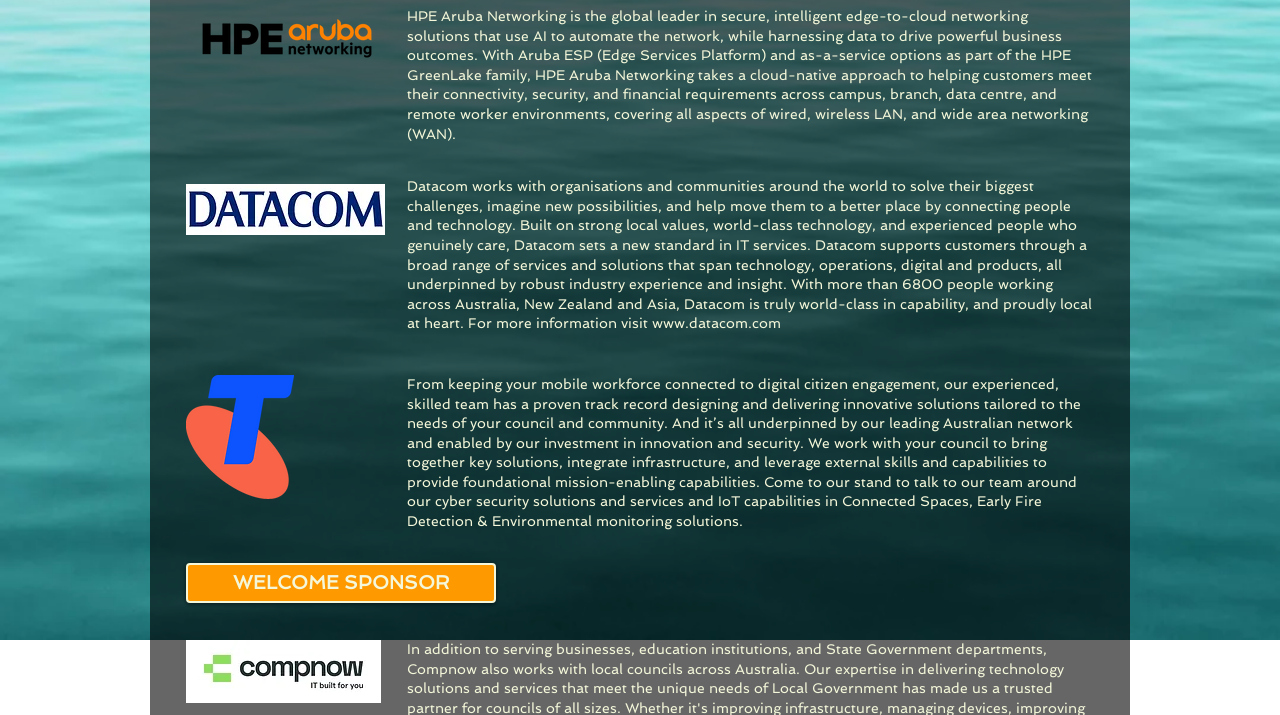Identify the bounding box for the described UI element: "WELCOME SPONSOR".

[0.145, 0.787, 0.388, 0.843]